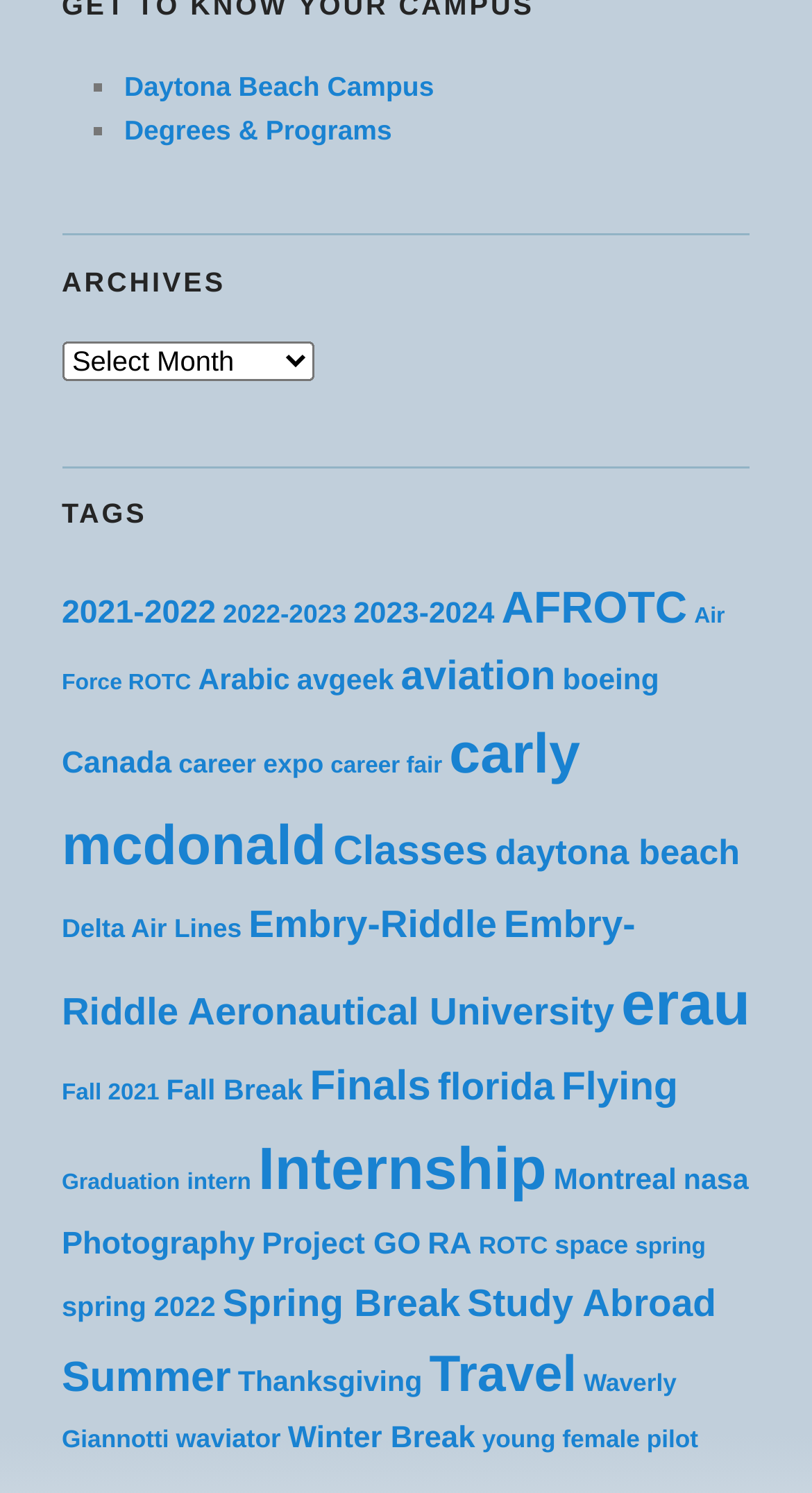Determine the bounding box coordinates of the clickable element necessary to fulfill the instruction: "Explore 'Embry-Riddle Aeronautical University' posts". Provide the coordinates as four float numbers within the 0 to 1 range, i.e., [left, top, right, bottom].

[0.076, 0.604, 0.783, 0.691]